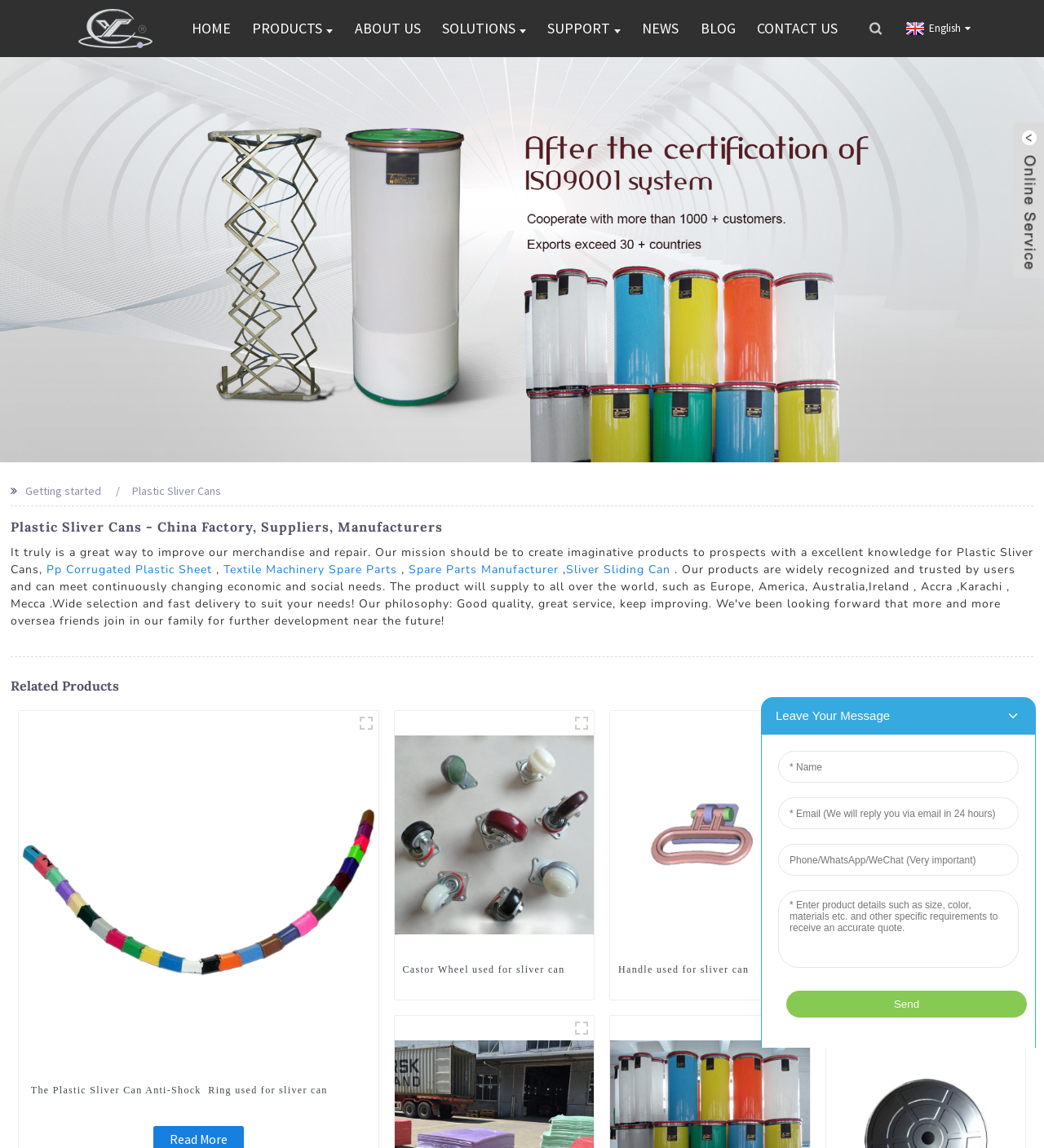Can you pinpoint the bounding box coordinates for the clickable element required for this instruction: "Change the language to English"? The coordinates should be four float numbers between 0 and 1, i.e., [left, top, right, bottom].

[0.864, 0.018, 0.93, 0.031]